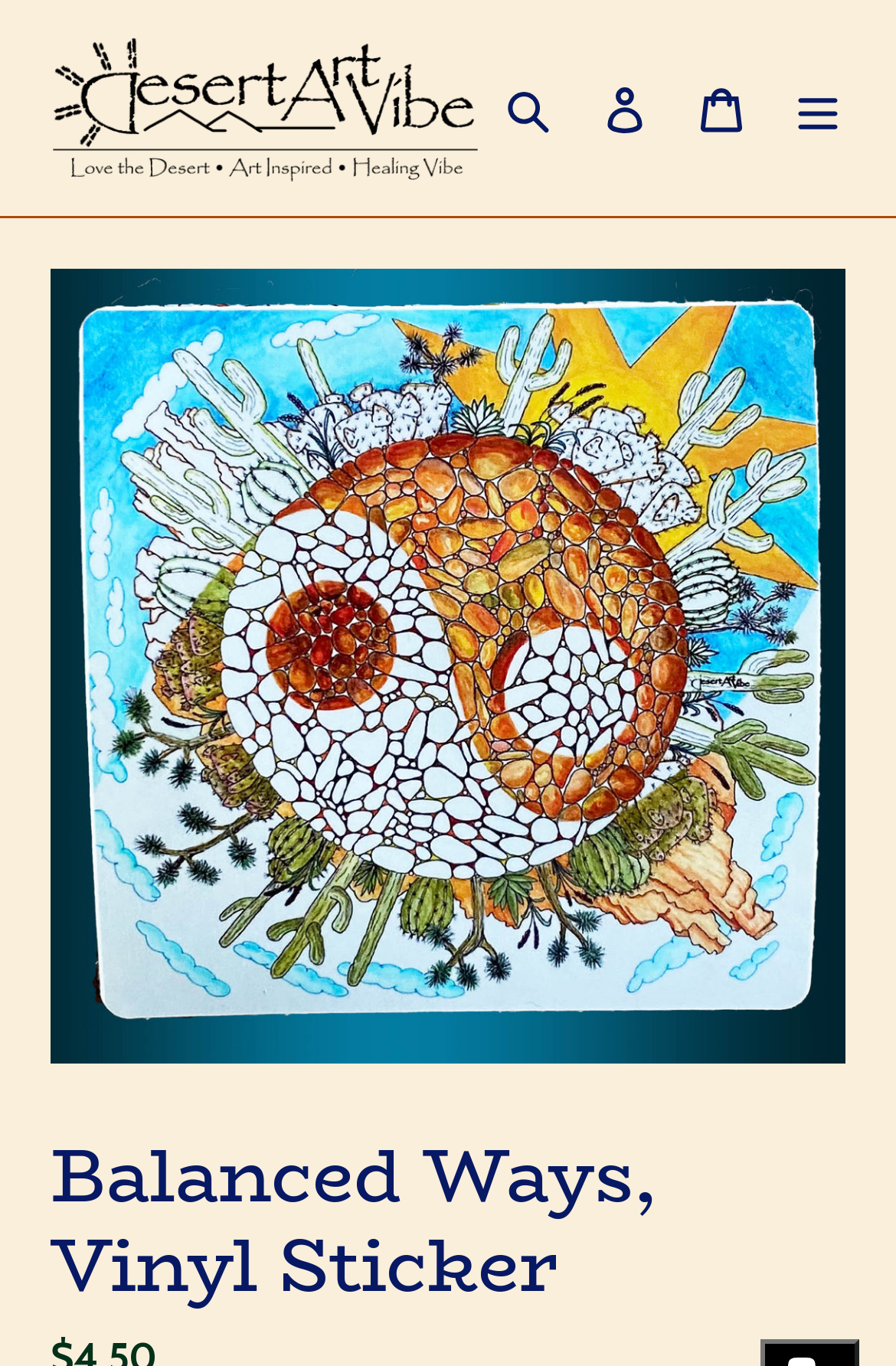What is the purpose of the button?
Give a one-word or short-phrase answer derived from the screenshot.

Menu